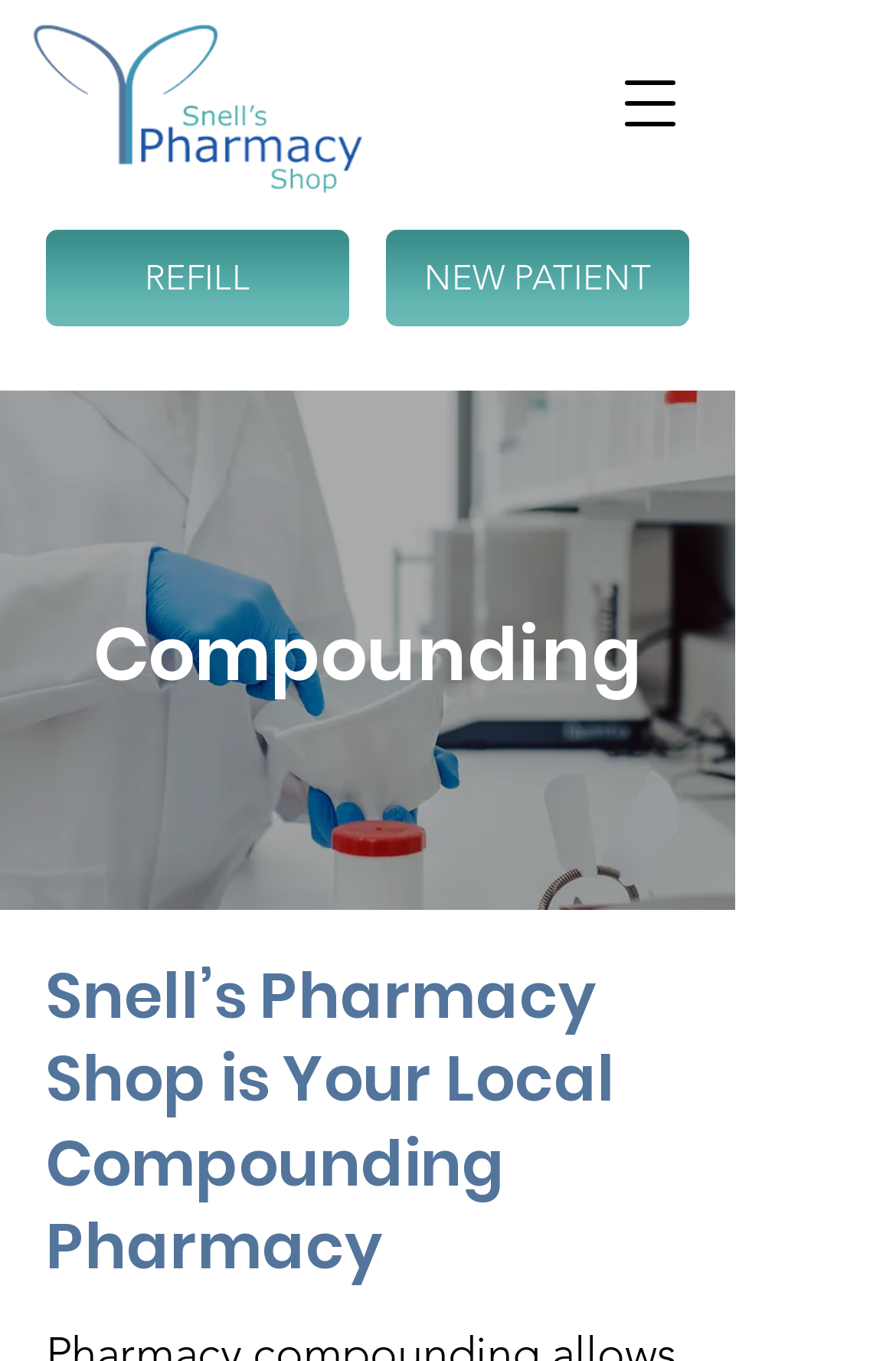Is there a navigation menu on the webpage?
Using the details shown in the screenshot, provide a comprehensive answer to the question.

I can see a button labeled 'Open navigation menu', which suggests that there is a navigation menu on the webpage that can be opened by clicking this button.